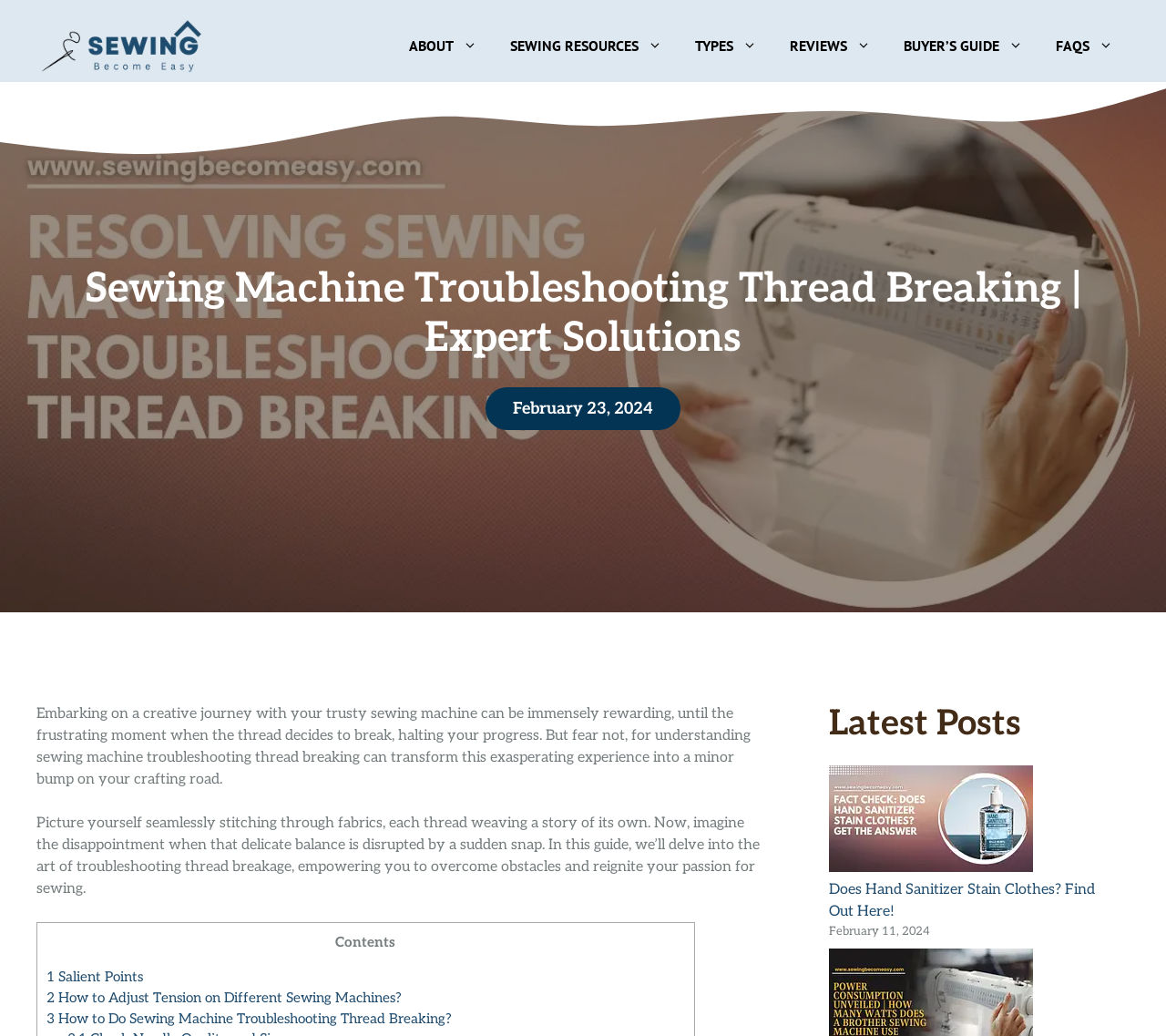What is the title of the first section in the contents?
Provide an in-depth and detailed explanation in response to the question.

The contents section has links to different parts of the webpage, and the first section is titled '1 Salient Points'.